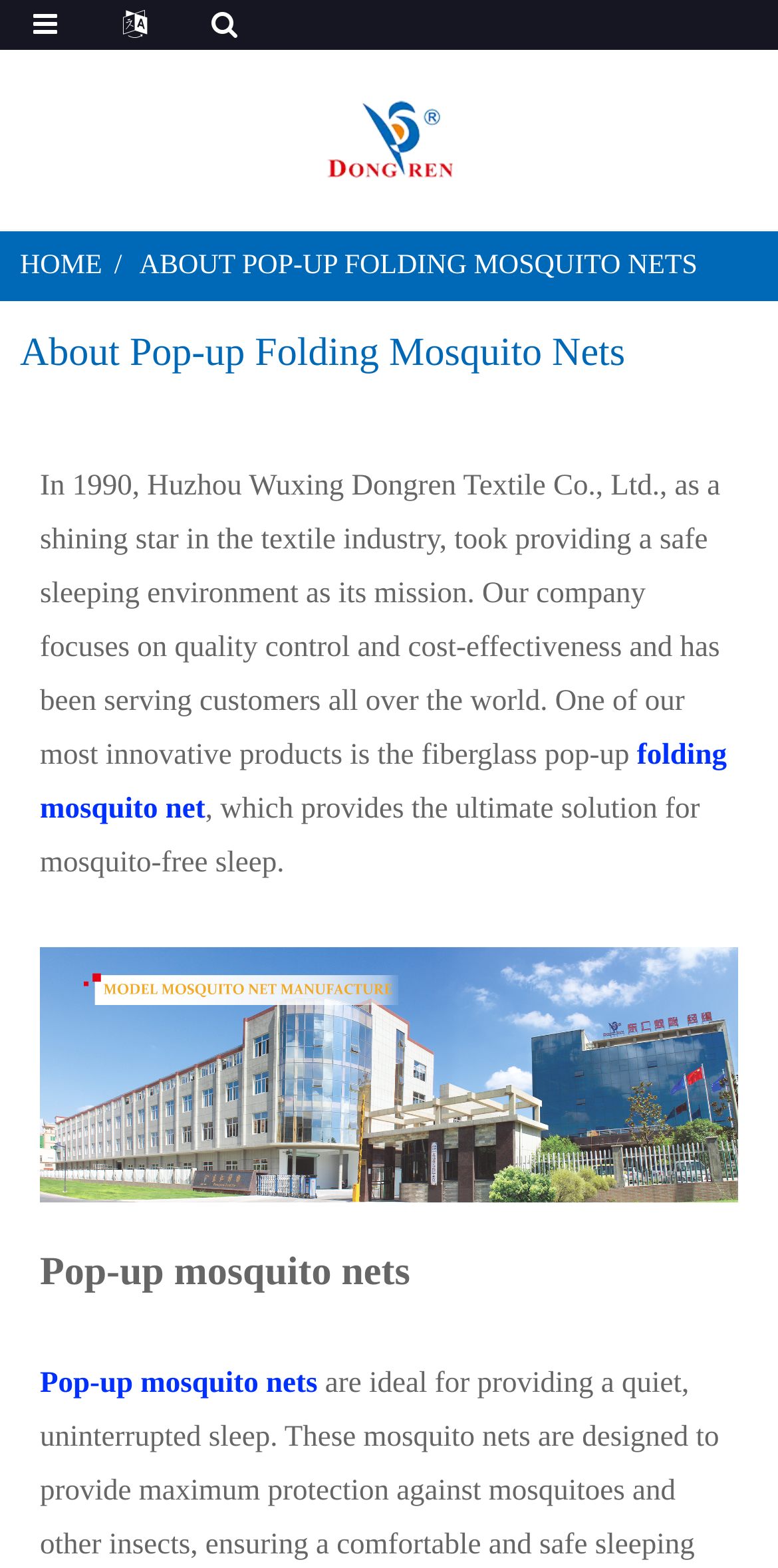How many links are in the top navigation menu?
Use the screenshot to answer the question with a single word or phrase.

2